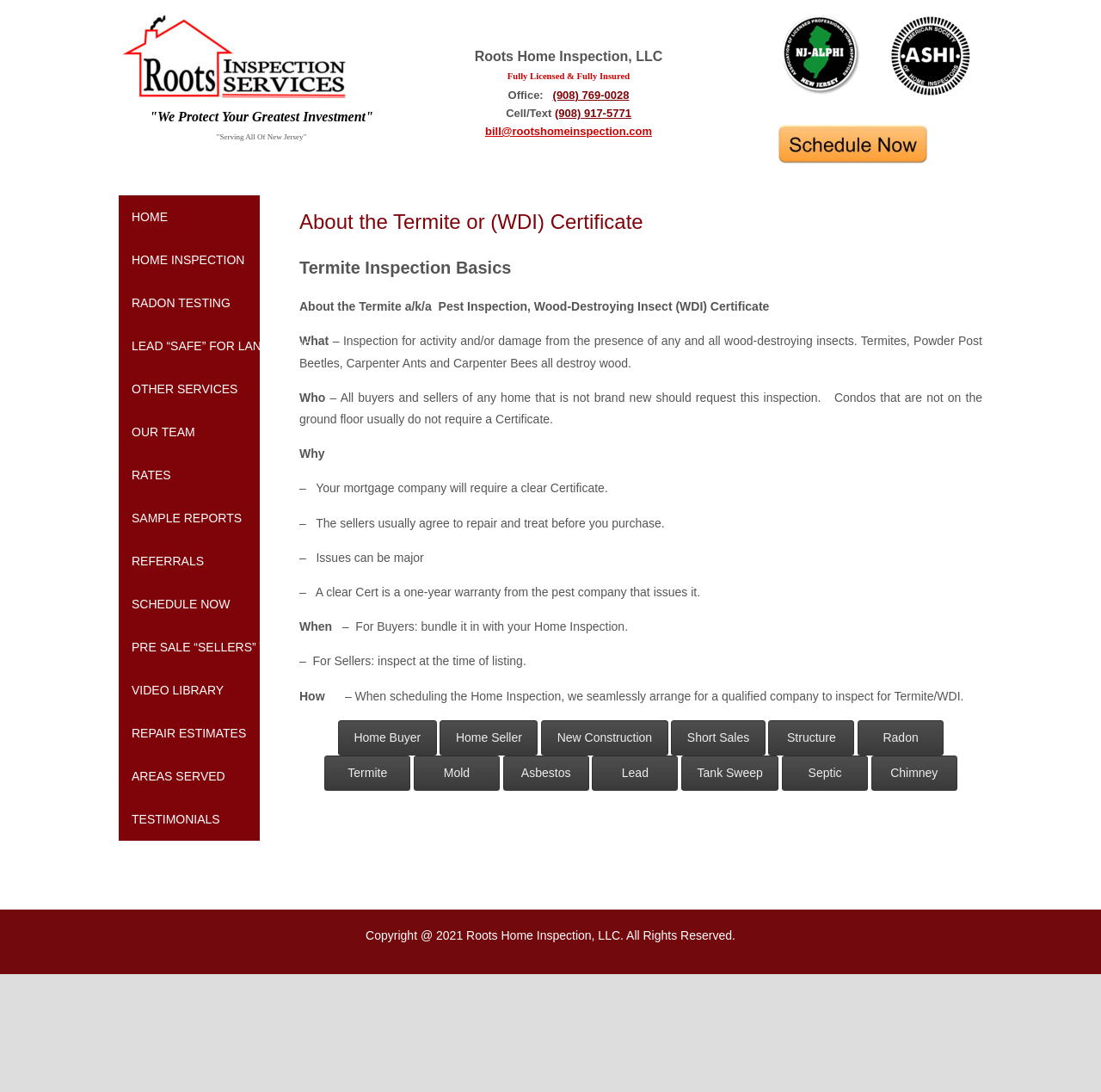Extract the bounding box coordinates of the UI element described by: "Areas Served". The coordinates should include four float numbers ranging from 0 to 1, e.g., [left, top, right, bottom].

[0.108, 0.691, 0.236, 0.731]